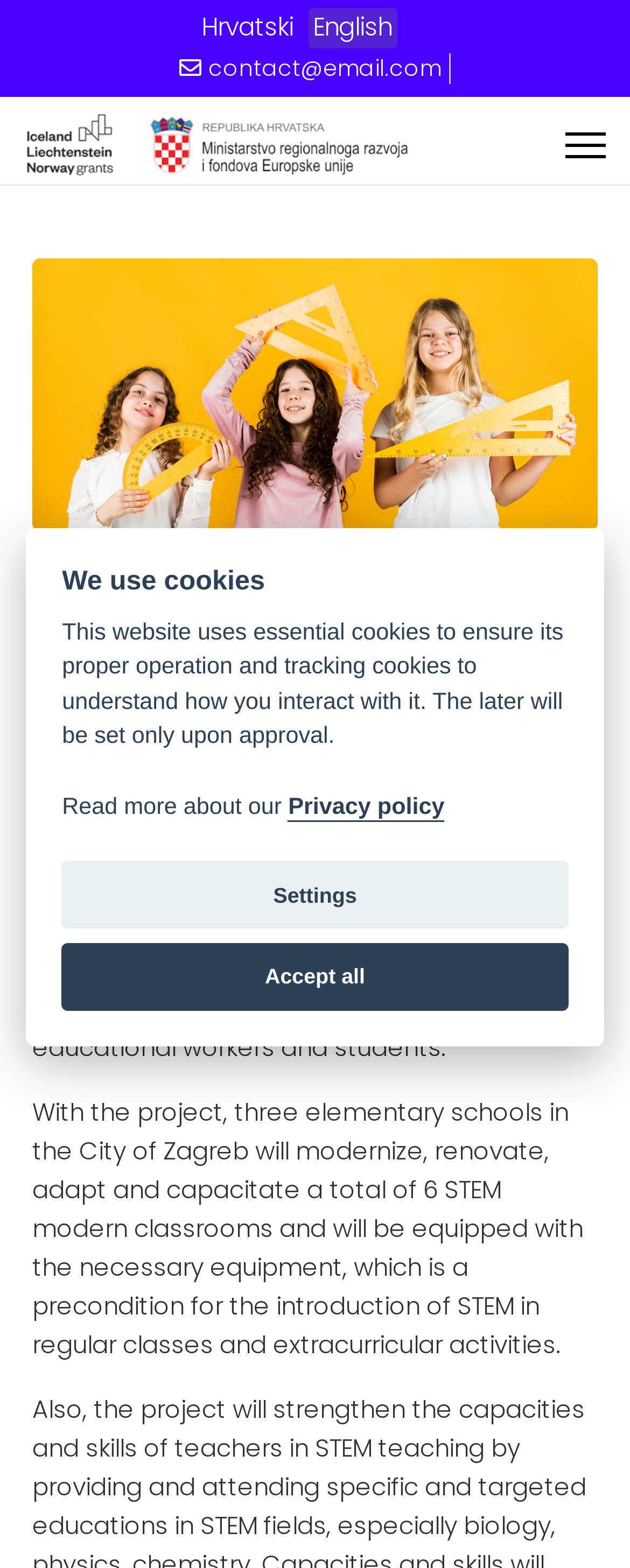Locate the bounding box coordinates of the element that should be clicked to execute the following instruction: "go to April 2024".

None